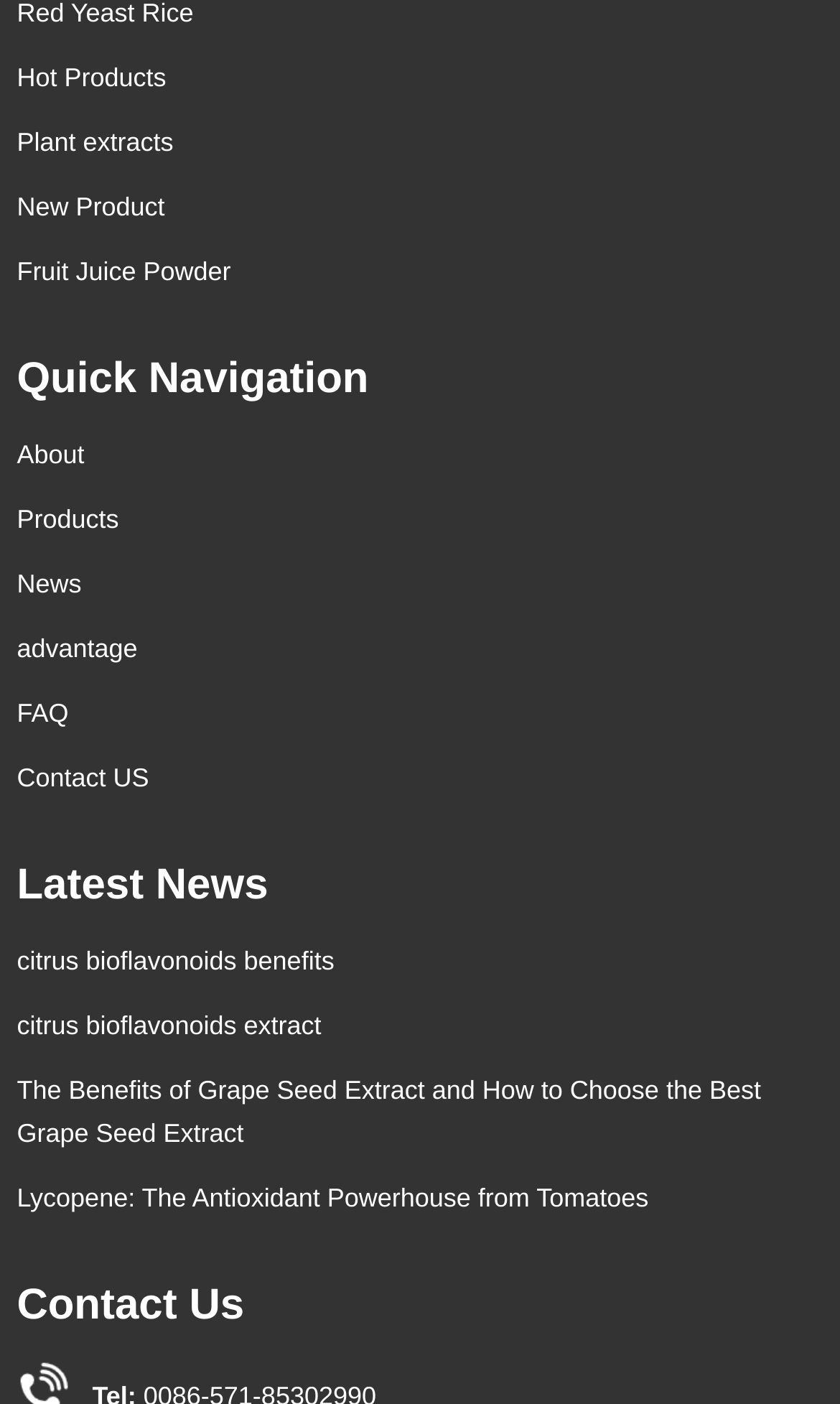Provide your answer to the question using just one word or phrase: How many static text elements are there?

3